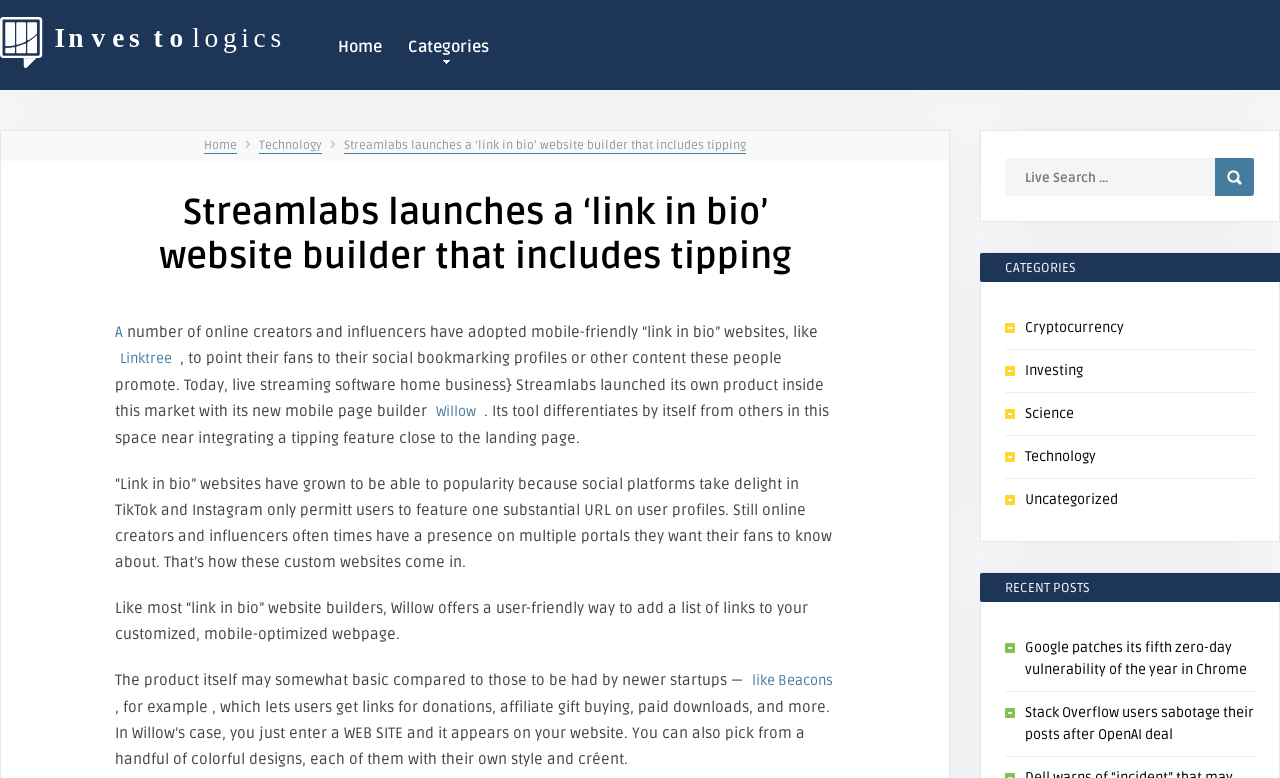Determine the bounding box for the HTML element described here: "like Beacons". The coordinates should be given as [left, top, right, bottom] with each number being a float between 0 and 1.

[0.584, 0.862, 0.655, 0.886]